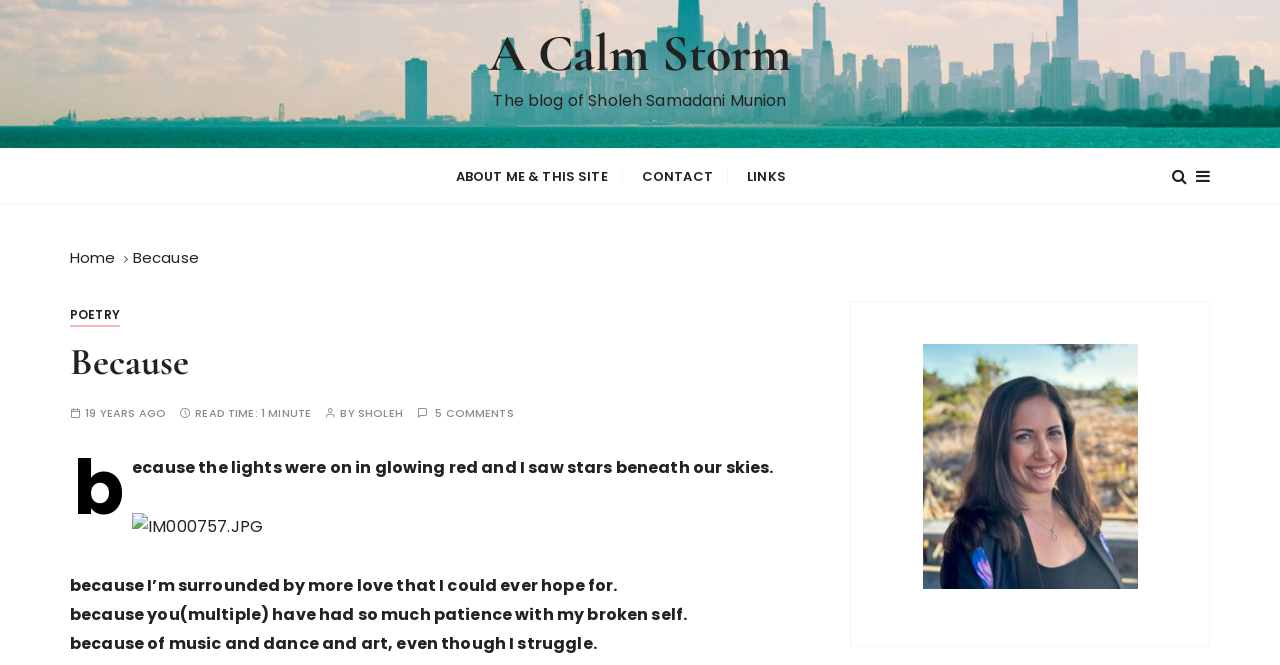Find the bounding box coordinates of the area that needs to be clicked in order to achieve the following instruction: "Click on the SHOLEH link". The coordinates should be specified as four float numbers between 0 and 1, i.e., [left, top, right, bottom].

[0.28, 0.613, 0.315, 0.629]